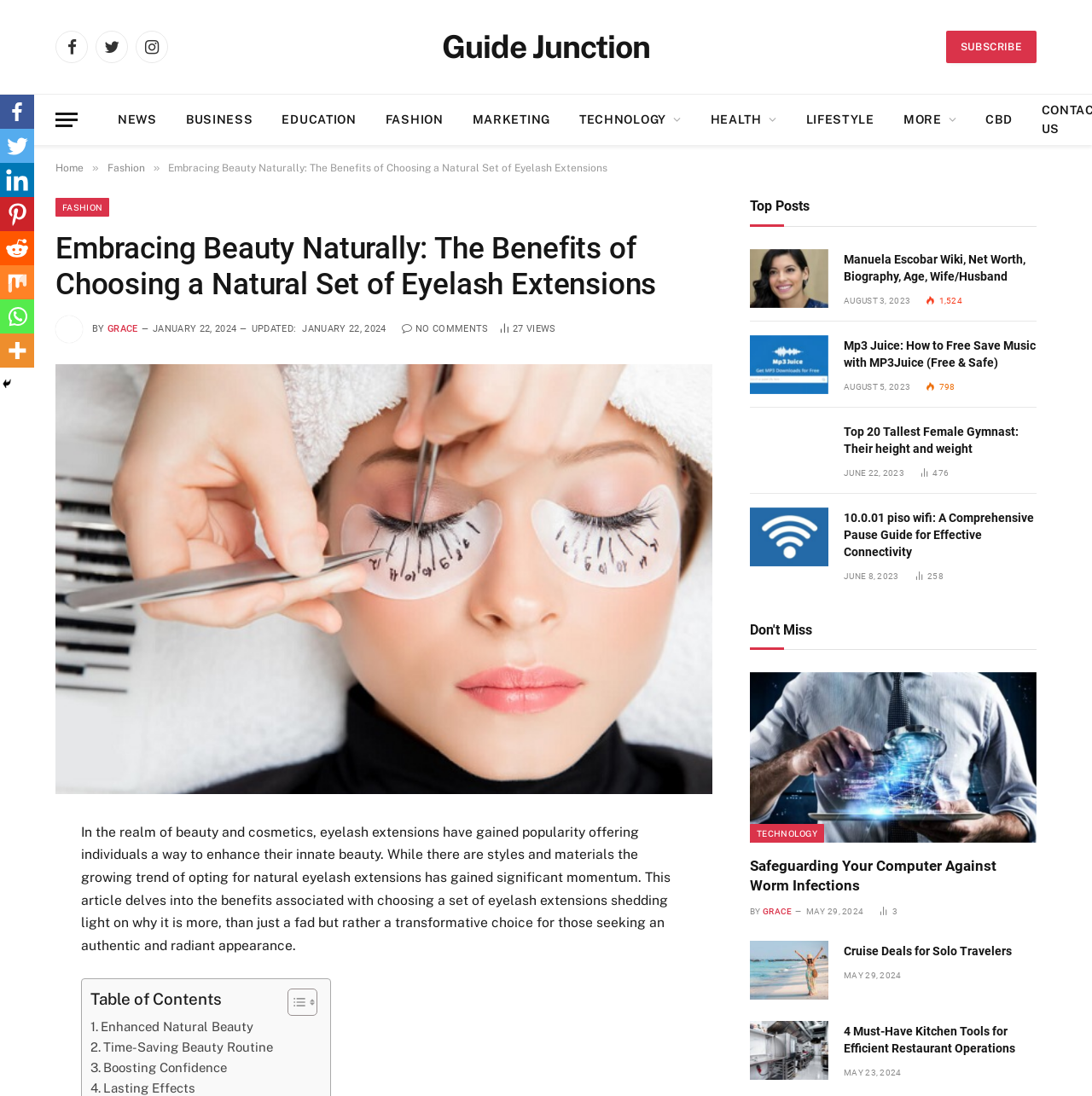Could you identify the text that serves as the heading for this webpage?

Embracing Beauty Naturally: The Benefits of Choosing a Natural Set of Eyelash Extensions